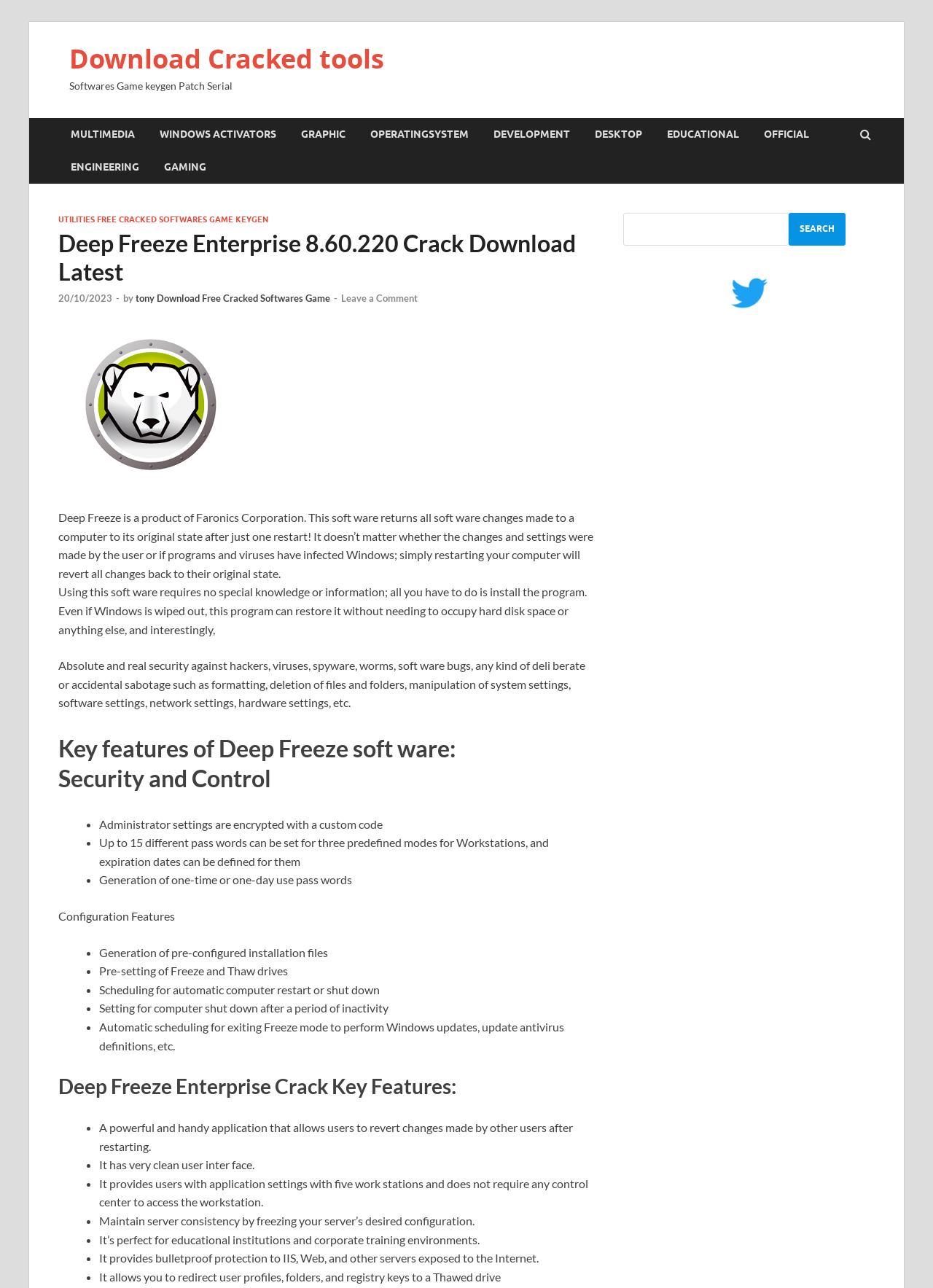What is the name of the software being described?
Provide a one-word or short-phrase answer based on the image.

Deep Freeze Enterprise